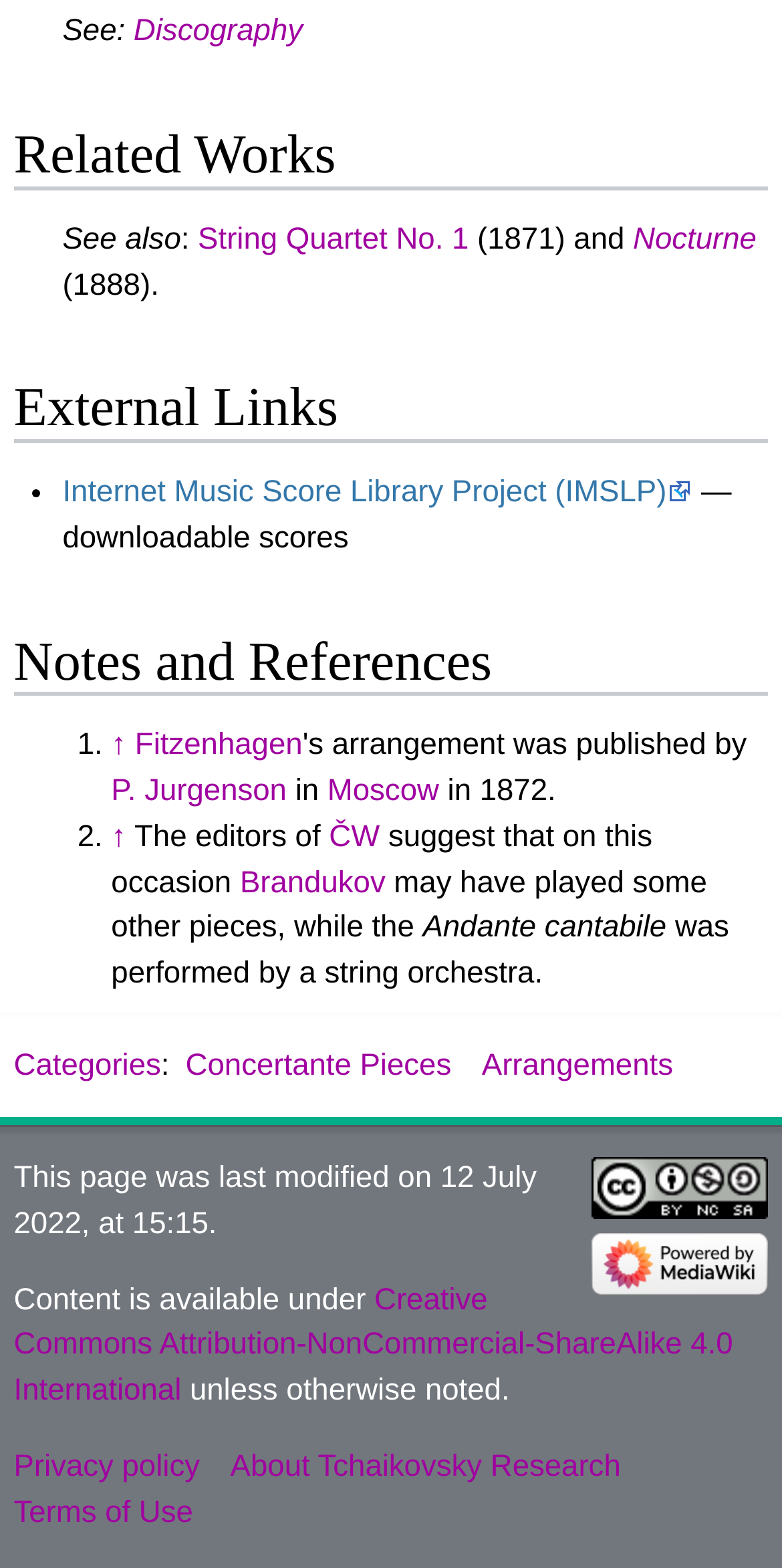Identify the bounding box coordinates of the clickable region necessary to fulfill the following instruction: "View the latest blog articles". The bounding box coordinates should be four float numbers between 0 and 1, i.e., [left, top, right, bottom].

None